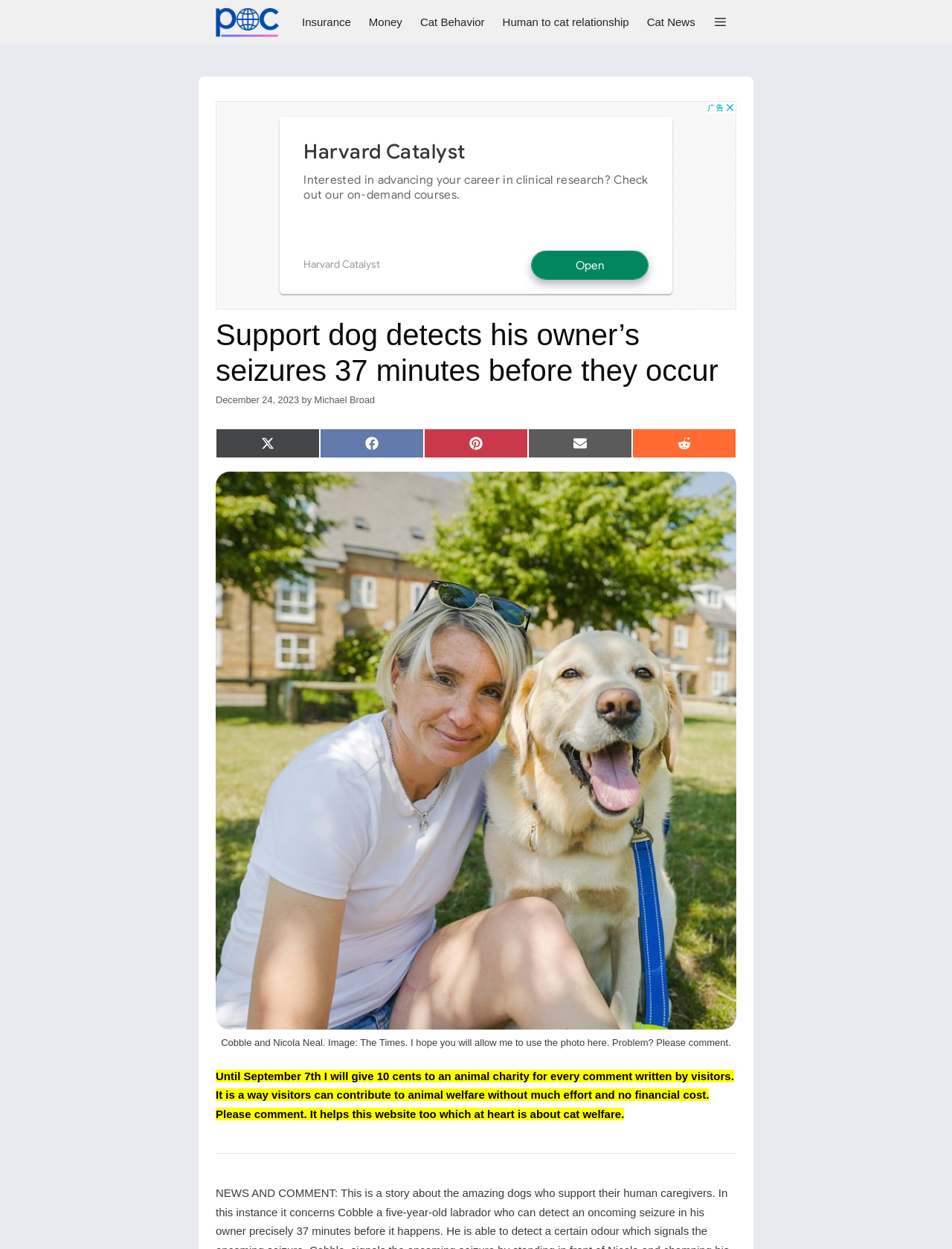Create a detailed description of the webpage's content and layout.

This webpage is about a remarkable story of a five-year-old Labrador named Cobble, who can detect his owner's seizures 37 minutes before they occur. At the top of the page, there is a navigation bar with several links, including "Michael Broad", "Insurance", "Money", "Cat Behavior", "Human to cat relationship", "Cat News", and a button with an icon. Below the navigation bar, there is a header section with the title "Support dog detects his owner’s seizures 37 minutes before they occur" and a time stamp indicating the article was published on December 24, 2023. The author of the article is Michael Broad.

On the left side of the page, there is a section with social media links, allowing users to share the article on Twitter, Facebook, Pinterest, Email, and Reddit. Below this section, there is a large image of Cobble and his owner Nicola Neal, with a caption describing the photo. The image takes up most of the width of the page.

At the bottom of the page, there is a message from the author, encouraging visitors to comment on the article, as it will contribute to animal welfare and support the website, which focuses on cat welfare. The message is separated from the rest of the content by a horizontal line.